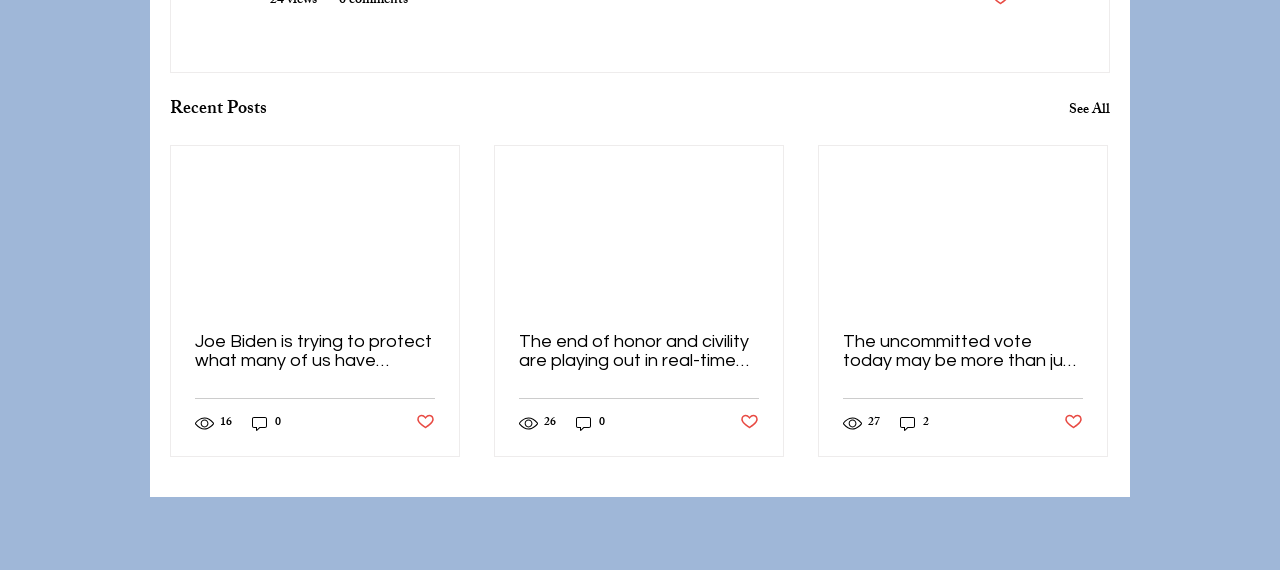Please locate the bounding box coordinates of the element that should be clicked to complete the given instruction: "View recent posts".

[0.133, 0.169, 0.209, 0.22]